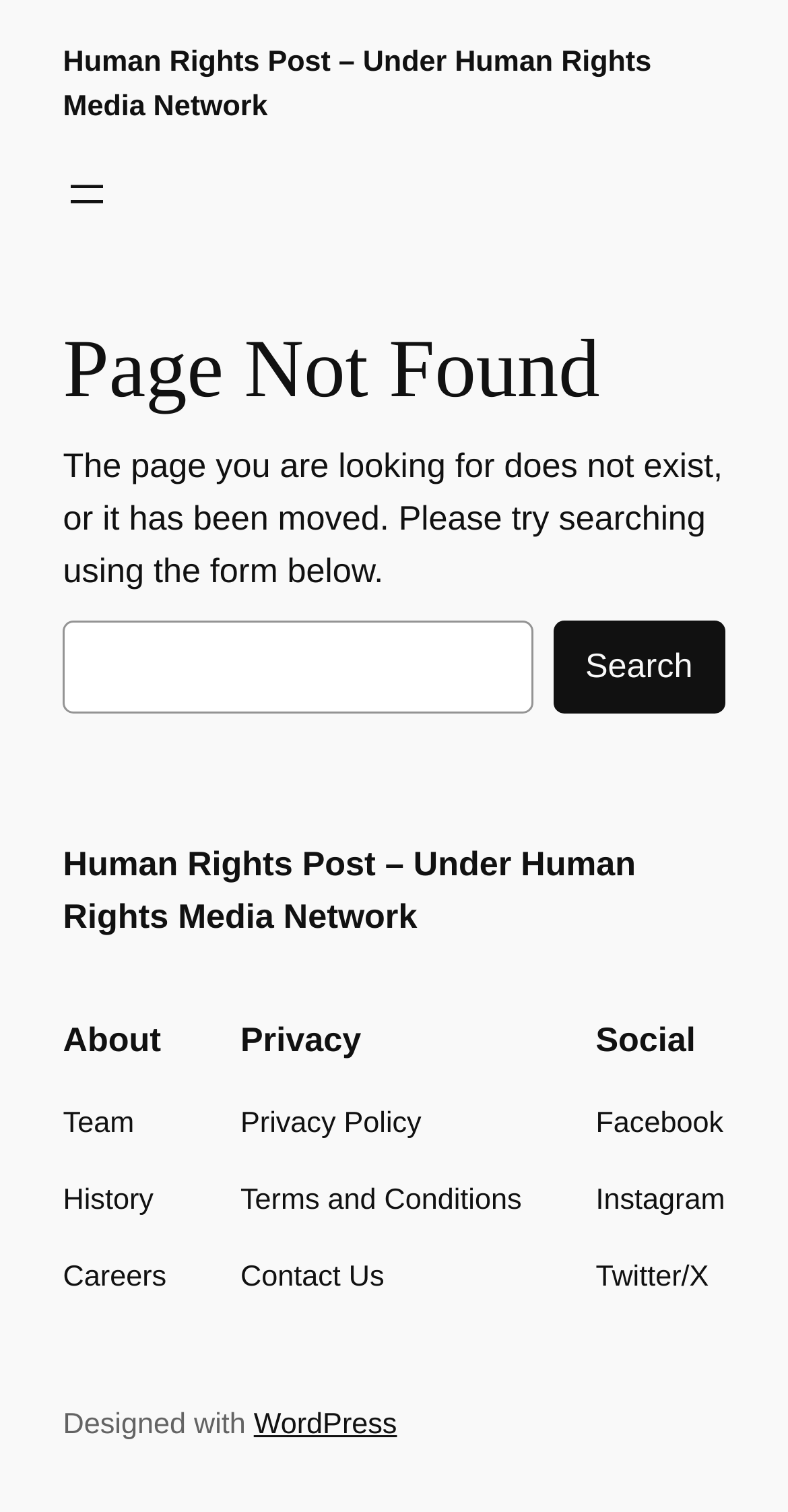Show the bounding box coordinates for the HTML element described as: "Terms and Conditions".

[0.305, 0.78, 0.662, 0.809]